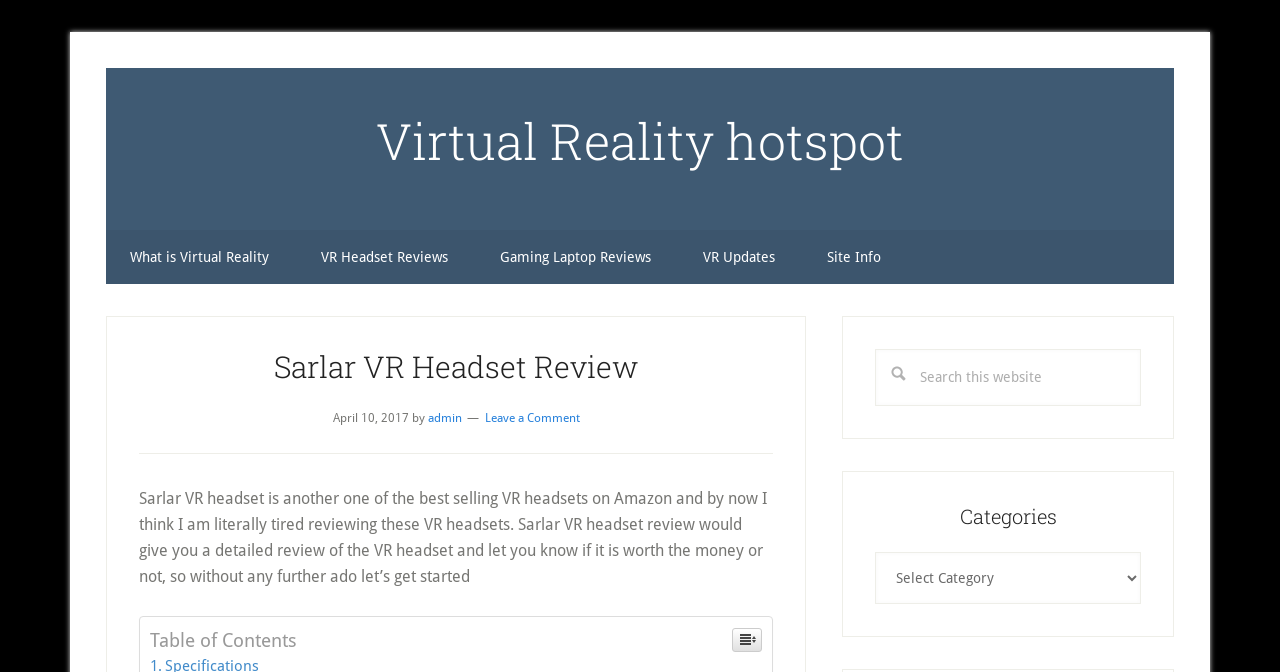Given the element description VR Headset Reviews, predict the bounding box coordinates for the UI element in the webpage screenshot. The format should be (top-left x, top-left y, bottom-right x, bottom-right y), and the values should be between 0 and 1.

[0.232, 0.342, 0.369, 0.423]